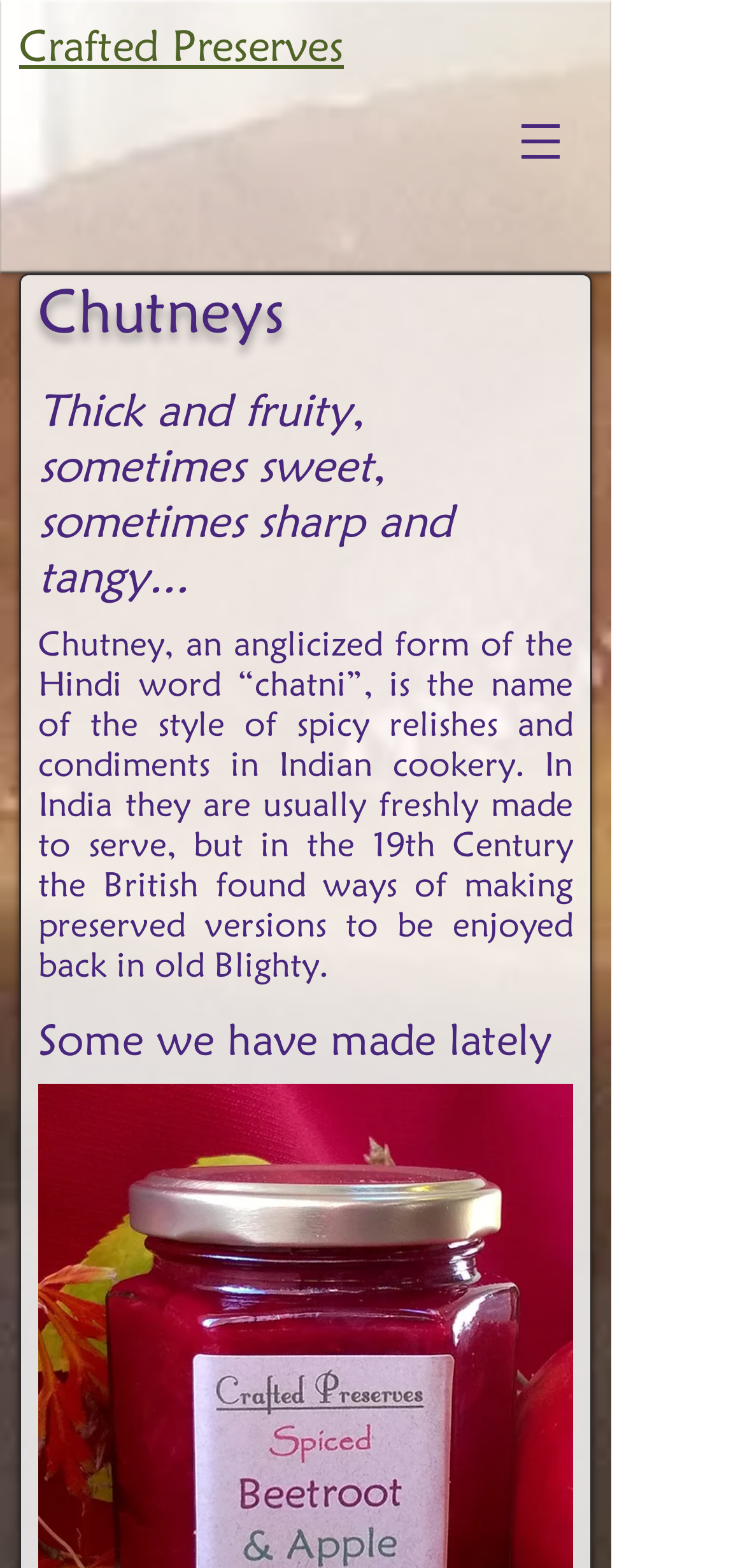Analyze the image and deliver a detailed answer to the question: What is the purpose of making preserved chutneys?

The webpage states that 'In India they are usually freshly made to serve, but in the 19th Century the British found ways of making preserved versions to be enjoyed back in old Blighty.' This suggests that the purpose of making preserved chutneys is to be enjoyed back in old Blighty, referring to Britain.